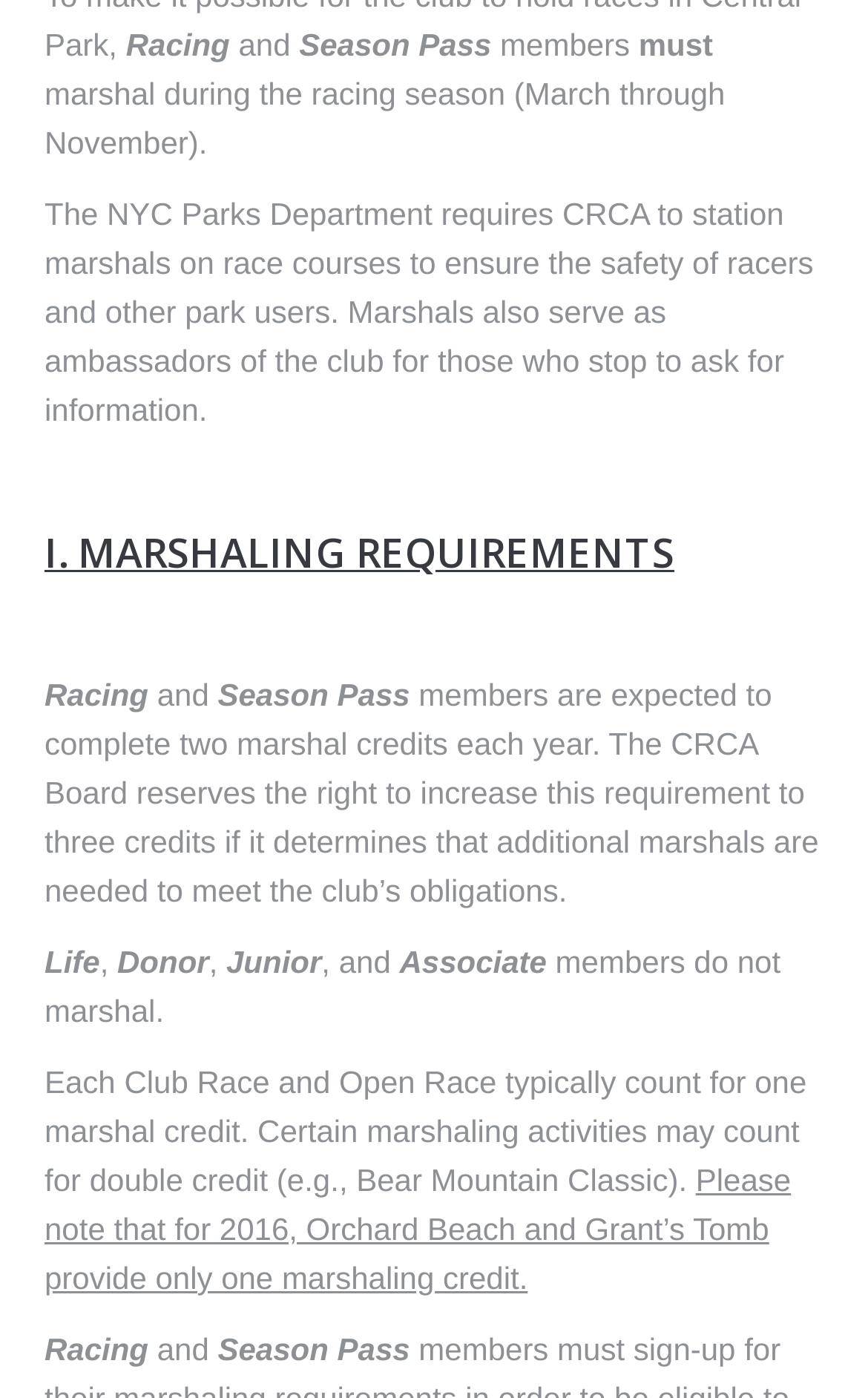Predict the bounding box coordinates of the UI element that matches this description: "Popular". The coordinates should be in the format [left, top, right, bottom] with each value between 0 and 1.

None